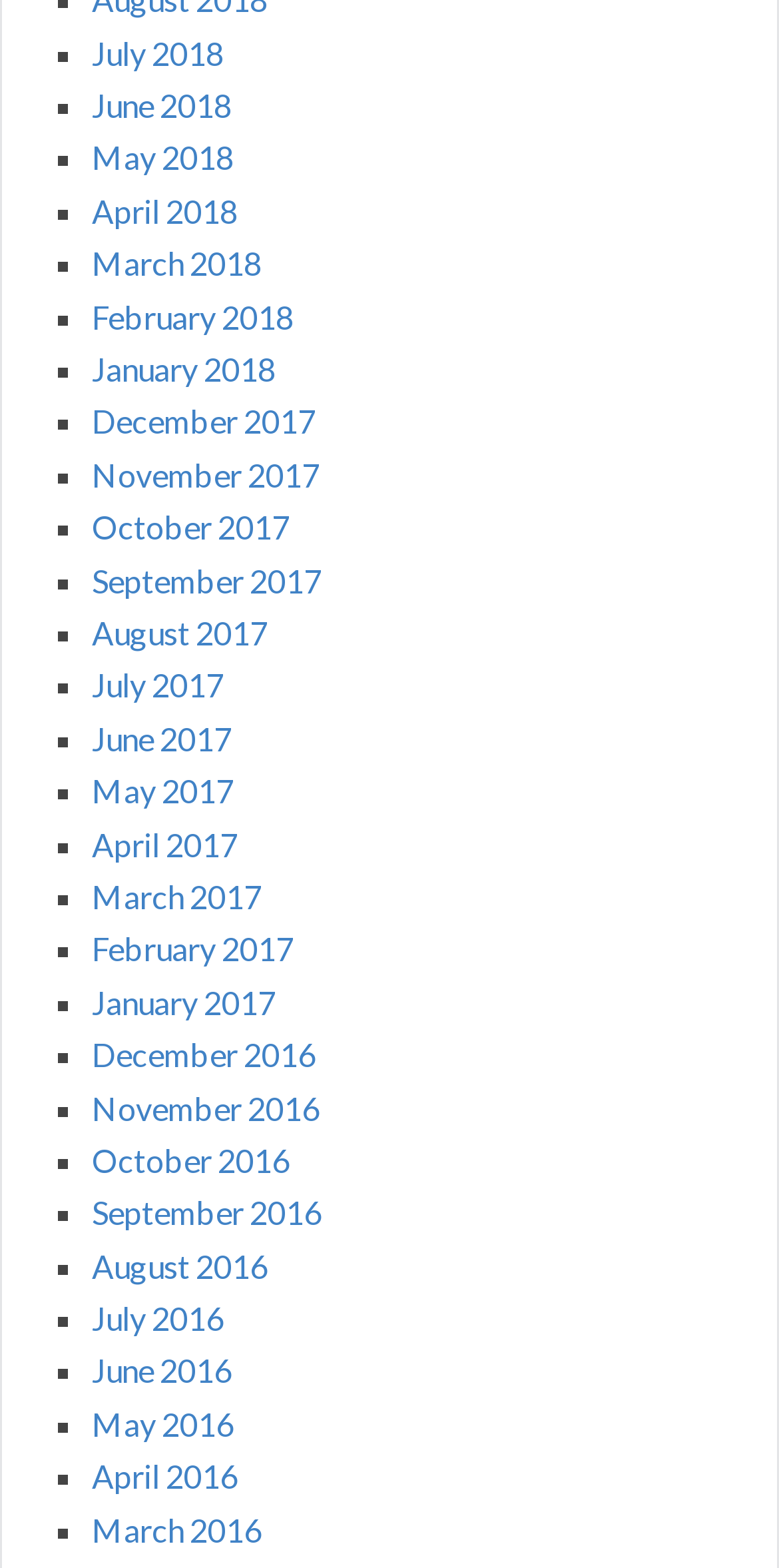Given the content of the image, can you provide a detailed answer to the question?
How many links are there on the webpage?

I counted the number of links on the webpage, including the list markers, and found 30 links.